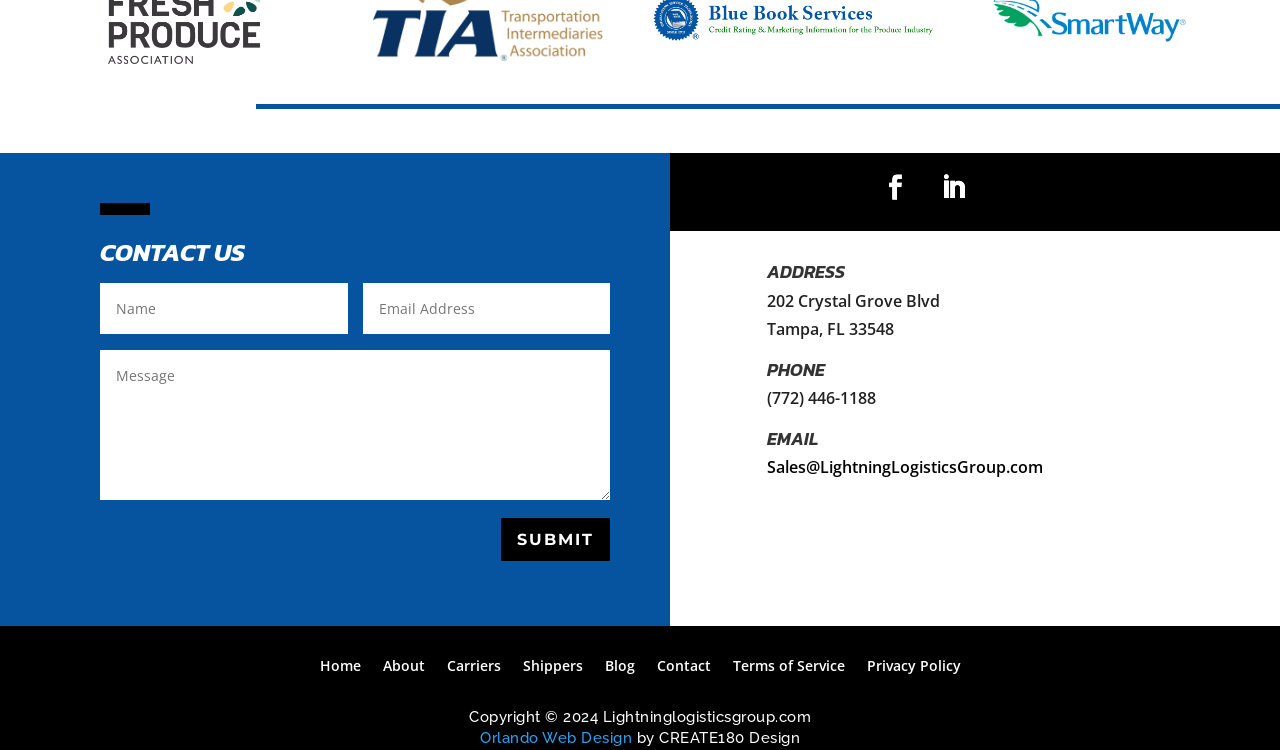Locate the bounding box coordinates of the area where you should click to accomplish the instruction: "Click the EMAIL link".

[0.599, 0.609, 0.815, 0.638]